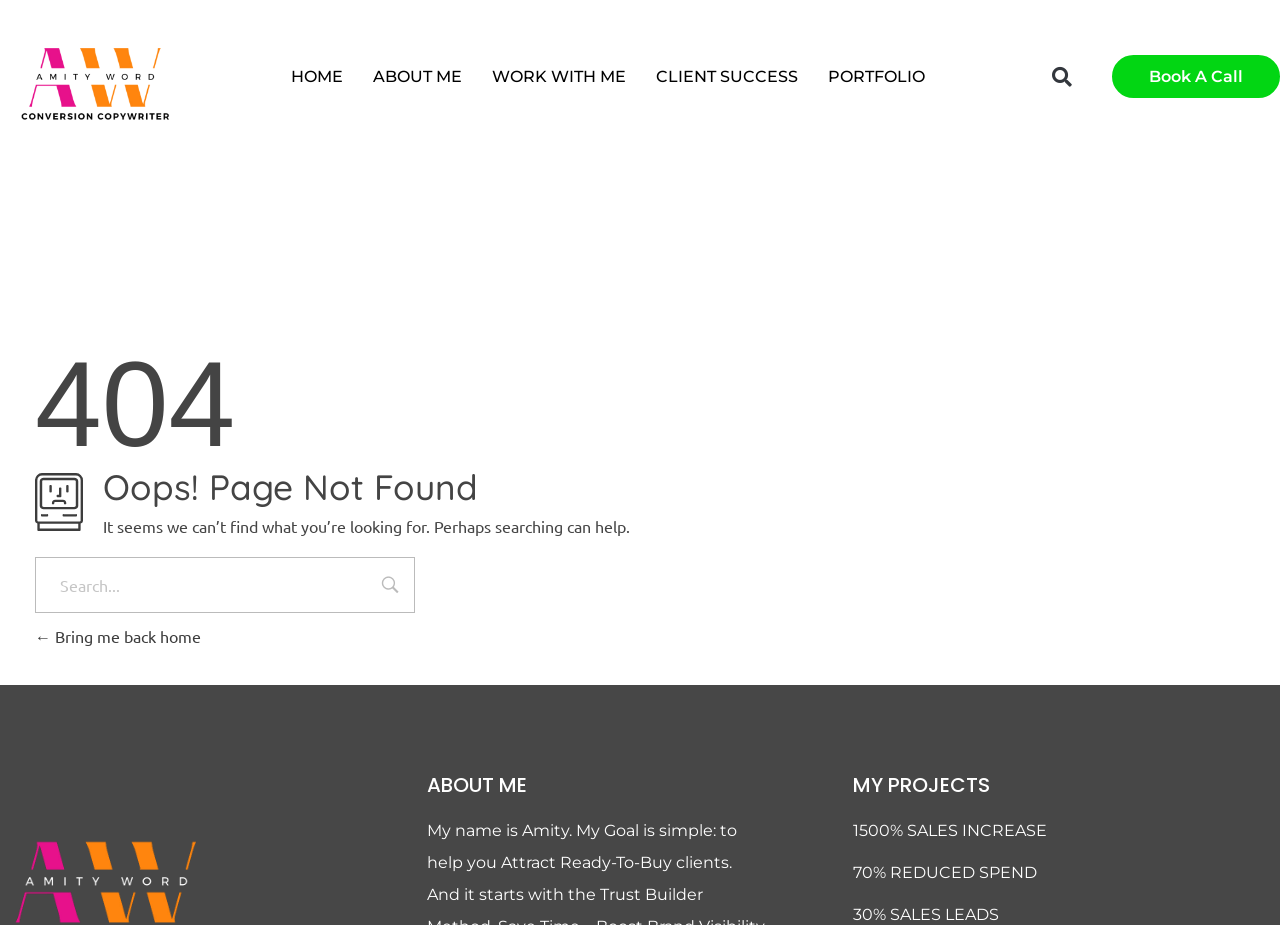Please specify the bounding box coordinates for the clickable region that will help you carry out the instruction: "click HOME".

[0.216, 0.066, 0.28, 0.1]